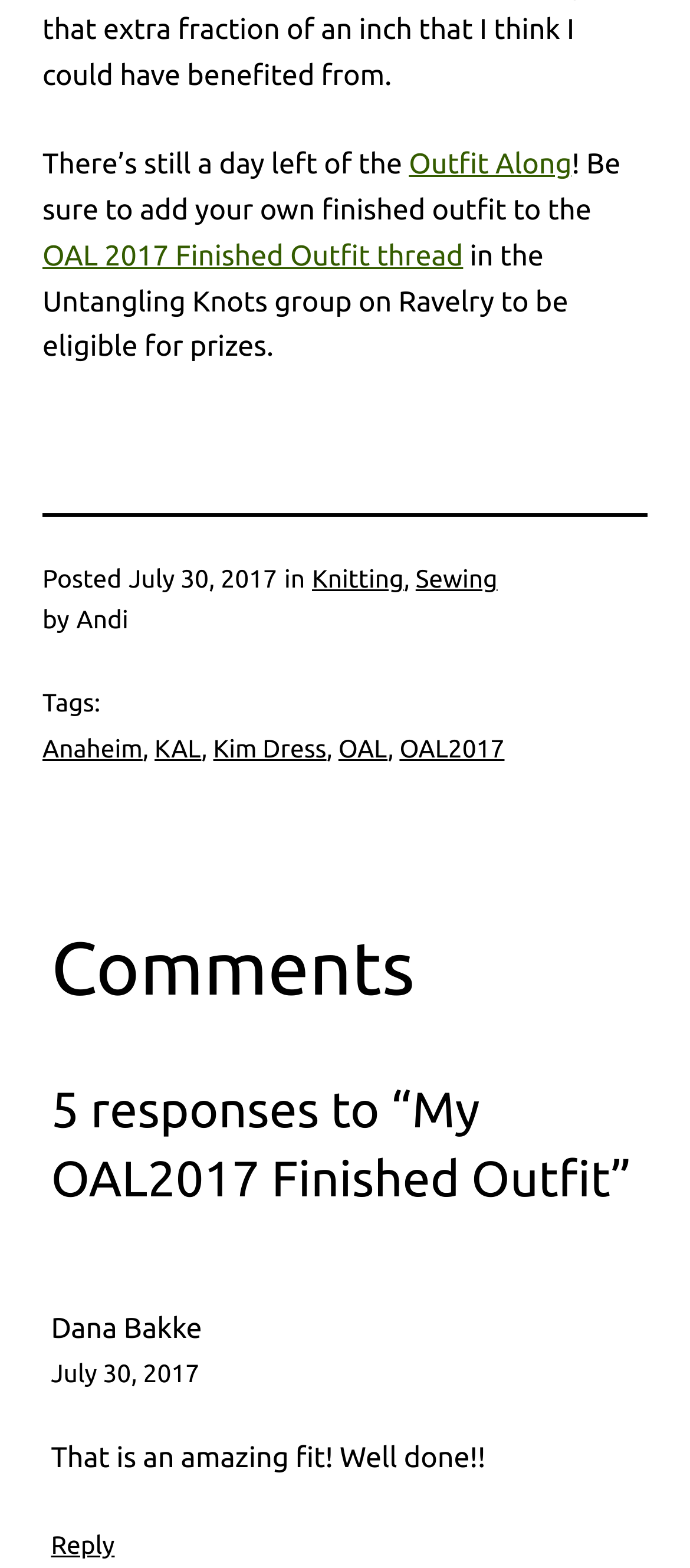Please identify the bounding box coordinates of the clickable region that I should interact with to perform the following instruction: "Visit the 'OAL 2017 Finished Outfit thread'". The coordinates should be expressed as four float numbers between 0 and 1, i.e., [left, top, right, bottom].

[0.062, 0.153, 0.671, 0.174]